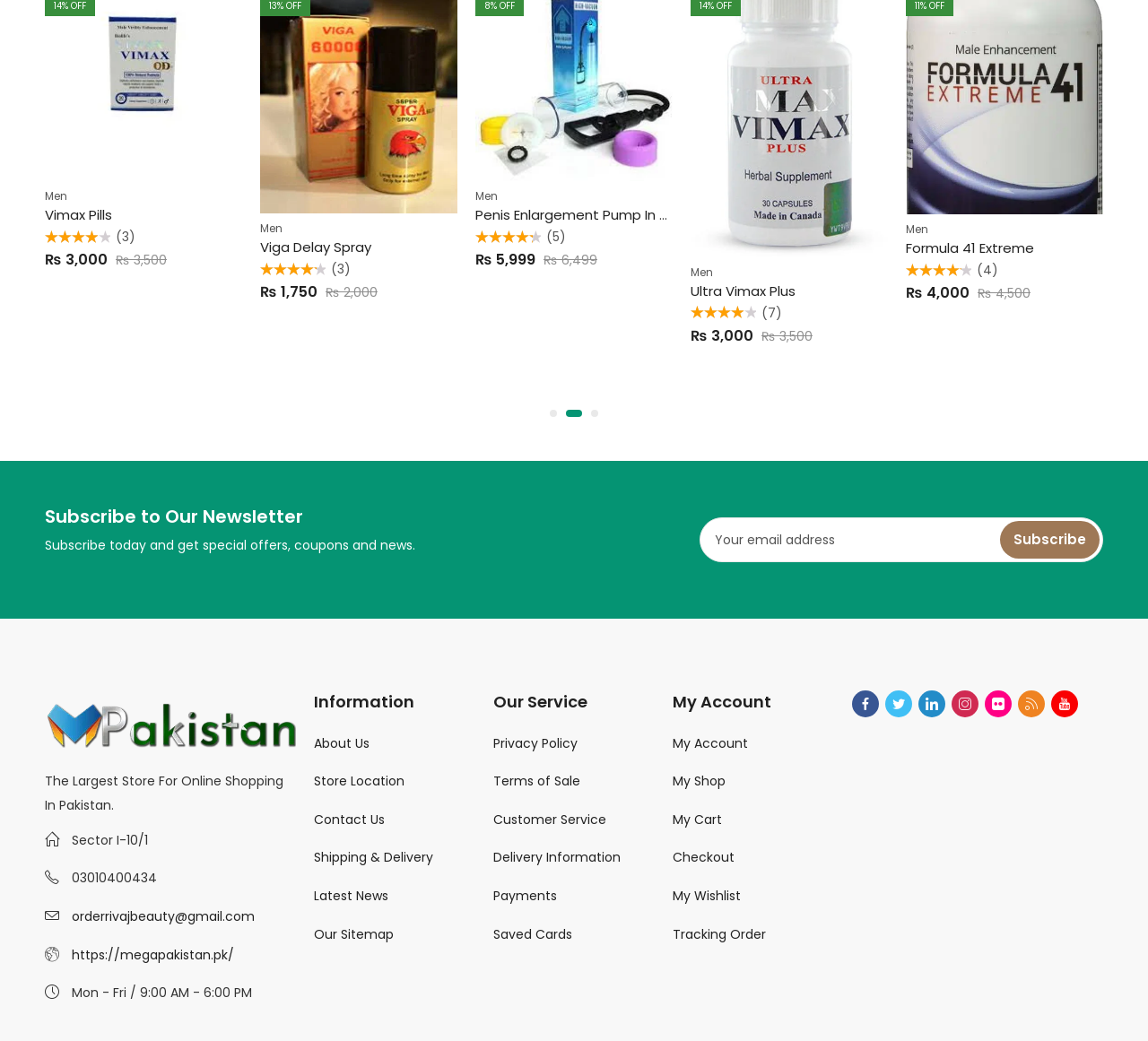Please pinpoint the bounding box coordinates for the region I should click to adhere to this instruction: "Click the logo".

[0.039, 0.687, 0.258, 0.704]